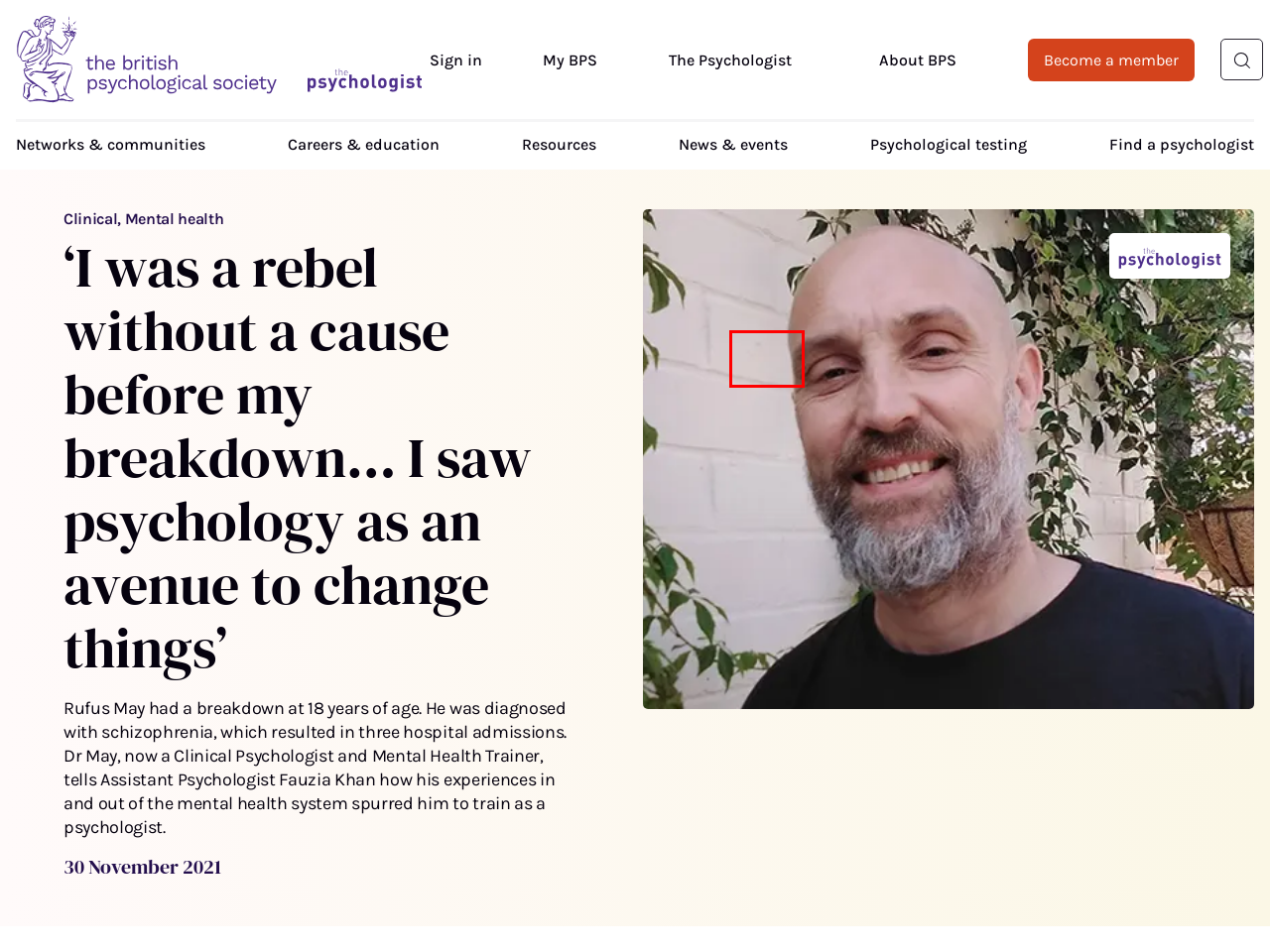Look at the screenshot of a webpage with a red bounding box and select the webpage description that best corresponds to the new page after clicking the element in the red box. Here are the options:
A. Making the personal political | BPS
B. BPS - British Psychological Society
C. Improve Website Accessibility & Website UX | Monsido
D. BPS
E. Fauzia Khan meets… | BPS
F. What is psychology? | BPS
G. Guidelines on testing and test use | BPS
H. Student members | BPS

D